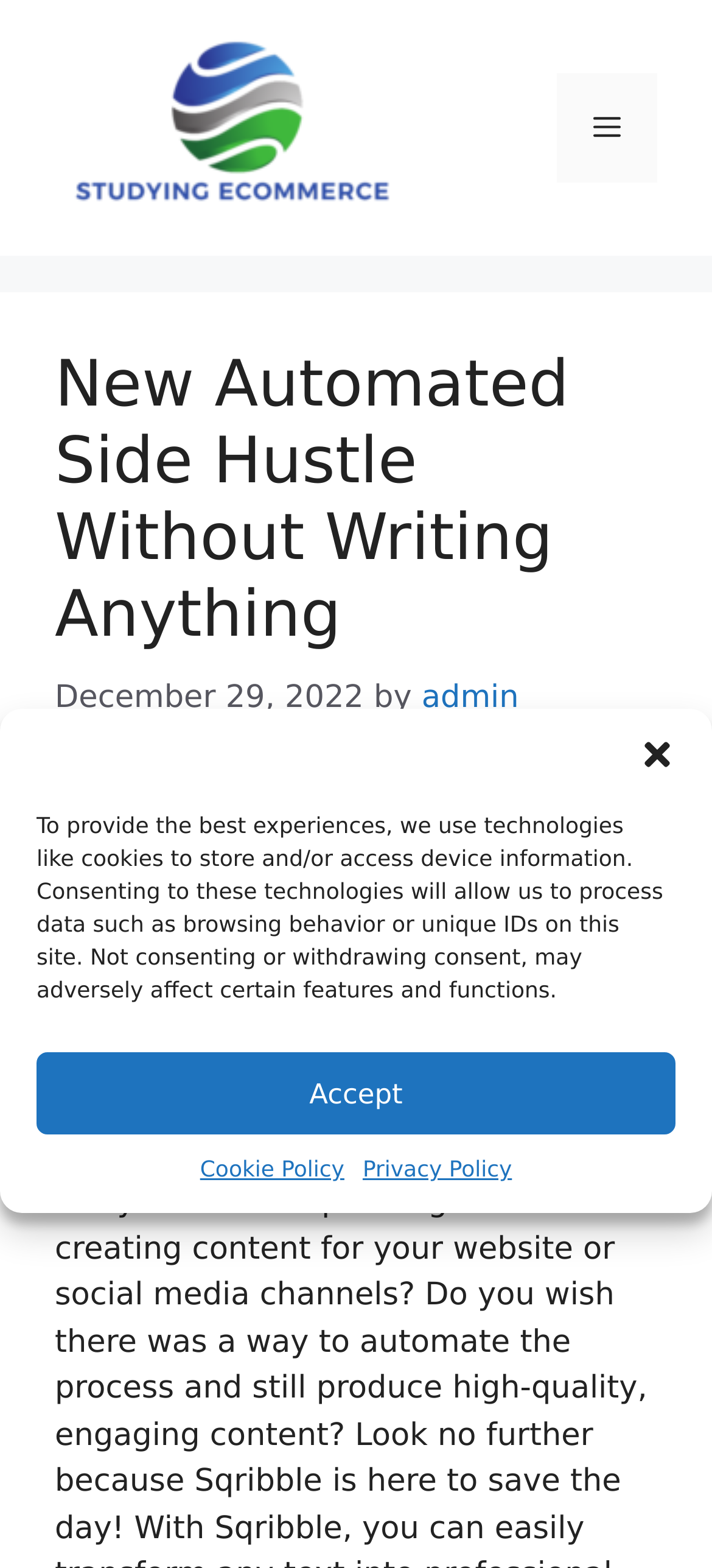What is the date of the article?
Observe the image and answer the question with a one-word or short phrase response.

December 29, 2022